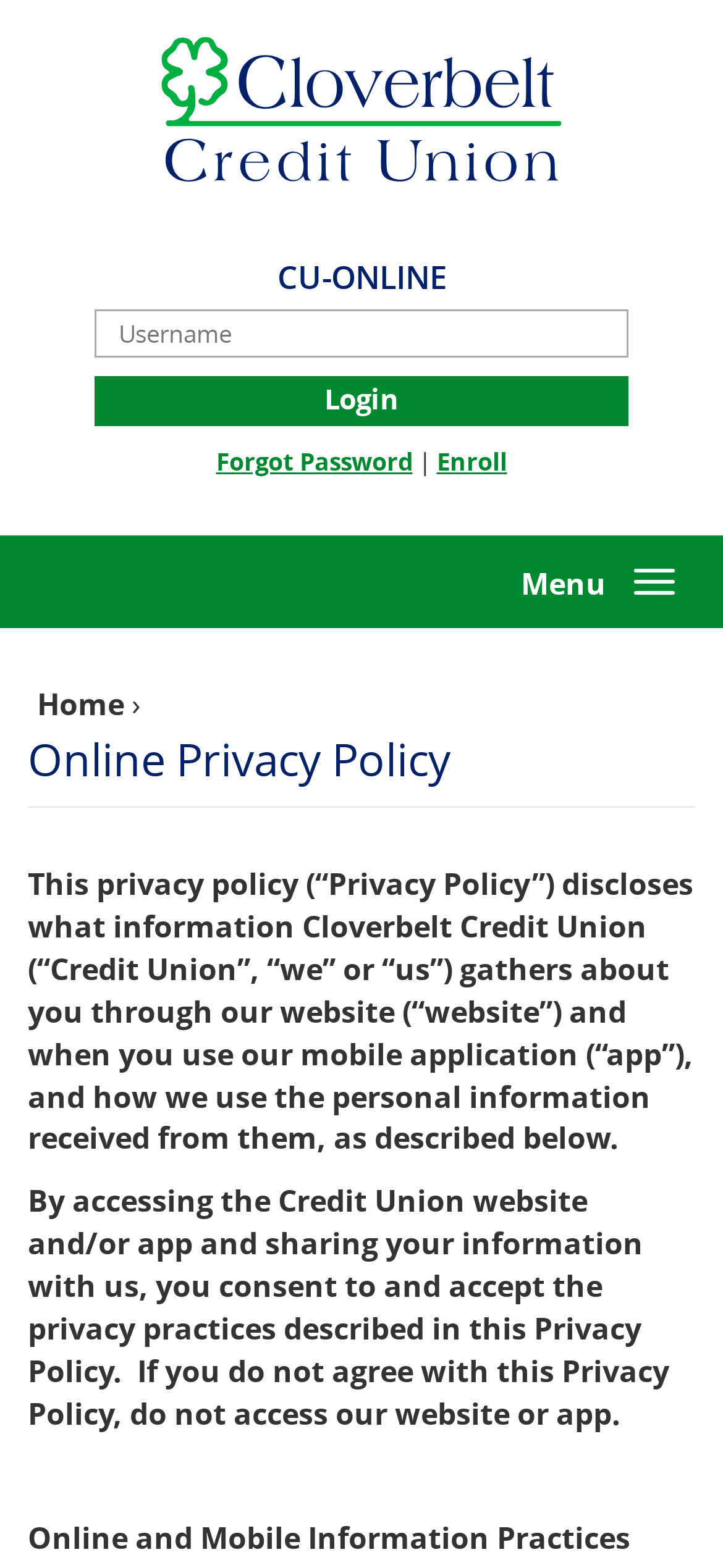Identify the bounding box coordinates for the region to click in order to carry out this instruction: "Click Accessibility Menu". Provide the coordinates using four float numbers between 0 and 1, formatted as [left, top, right, bottom].

None